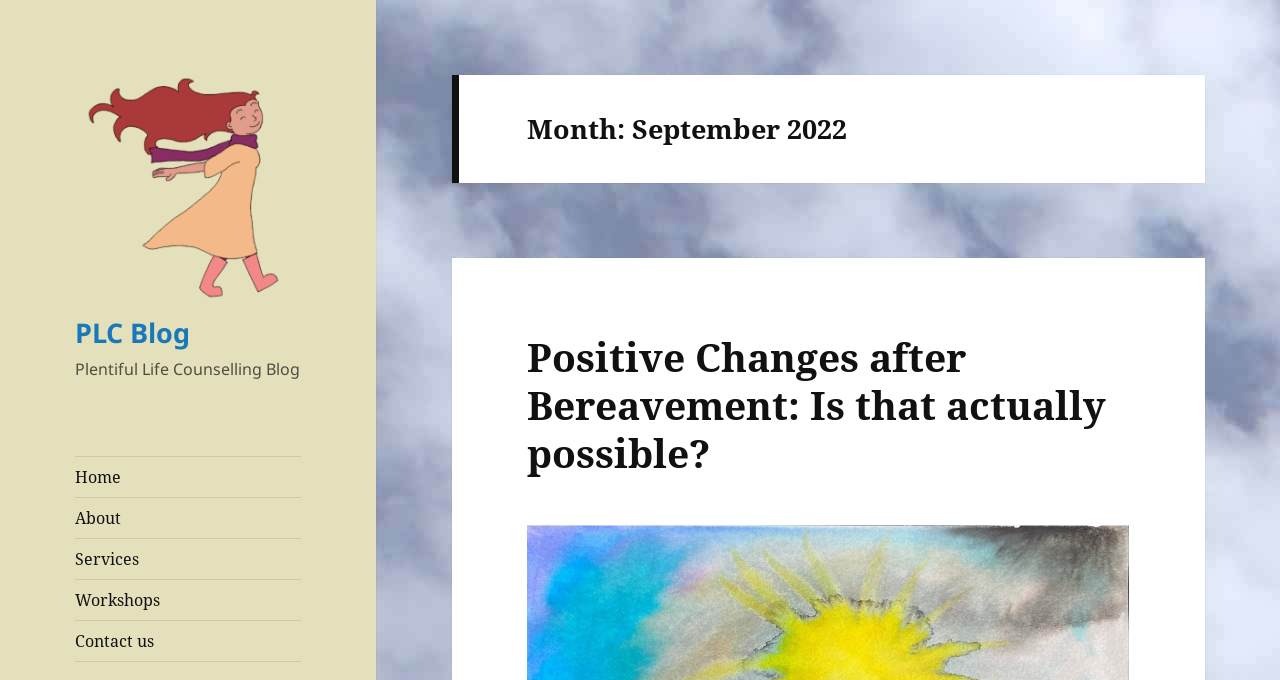Please find the bounding box coordinates for the clickable element needed to perform this instruction: "read about the blog".

[0.059, 0.733, 0.235, 0.792]